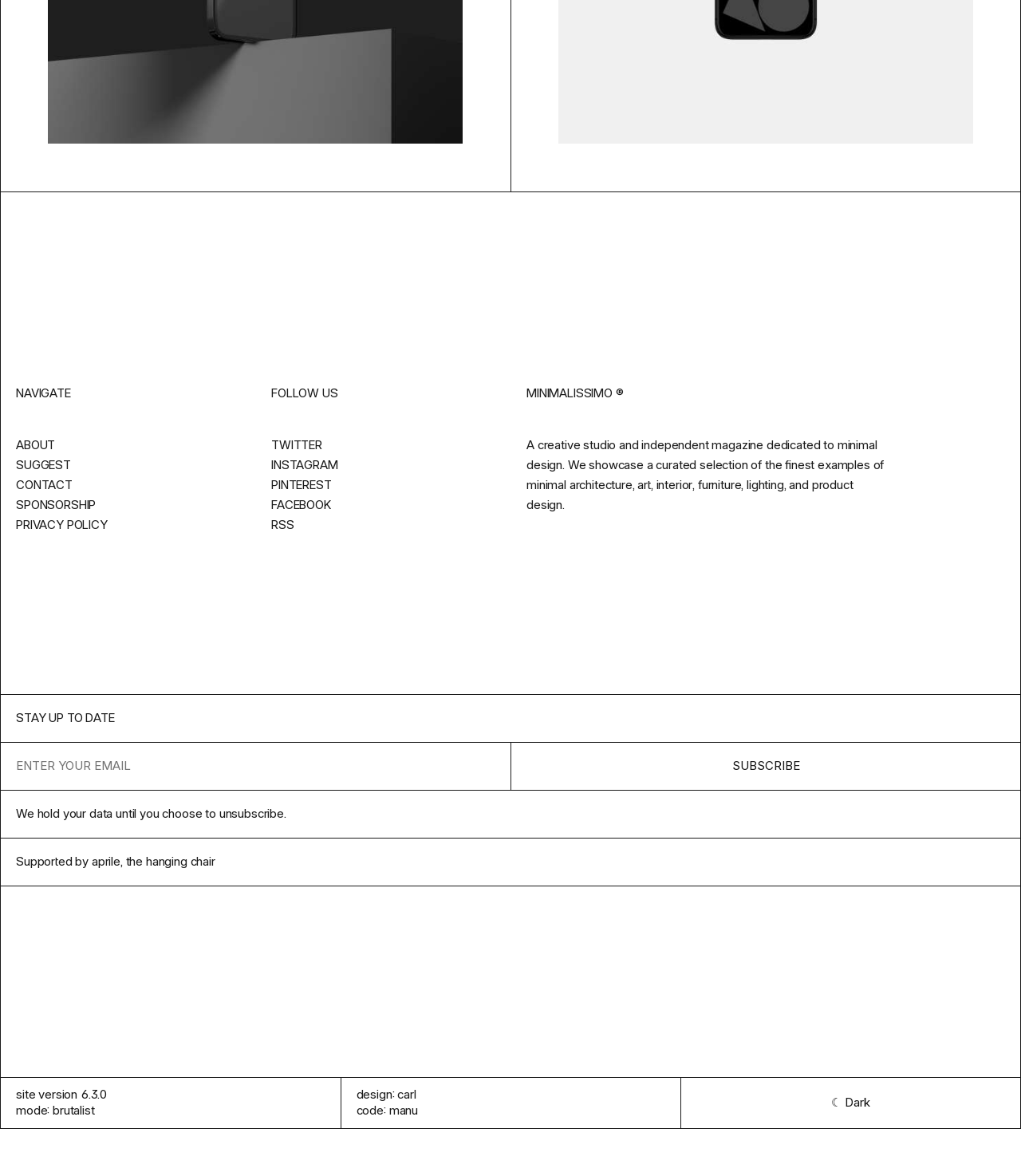Could you provide the bounding box coordinates for the portion of the screen to click to complete this instruction: "Follow on Twitter"?

[0.266, 0.372, 0.316, 0.385]